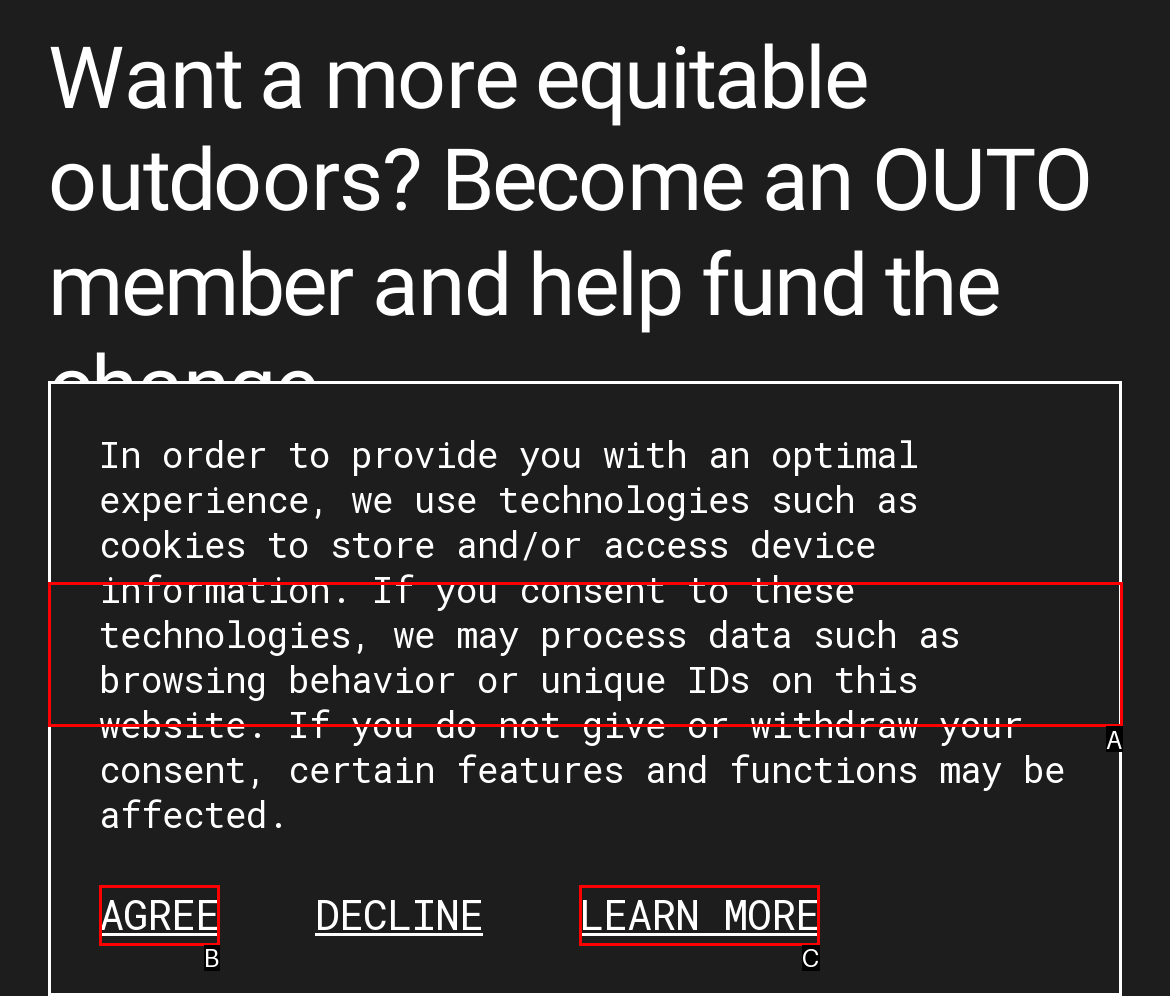Find the HTML element that corresponds to the description: Learn More. Indicate your selection by the letter of the appropriate option.

C